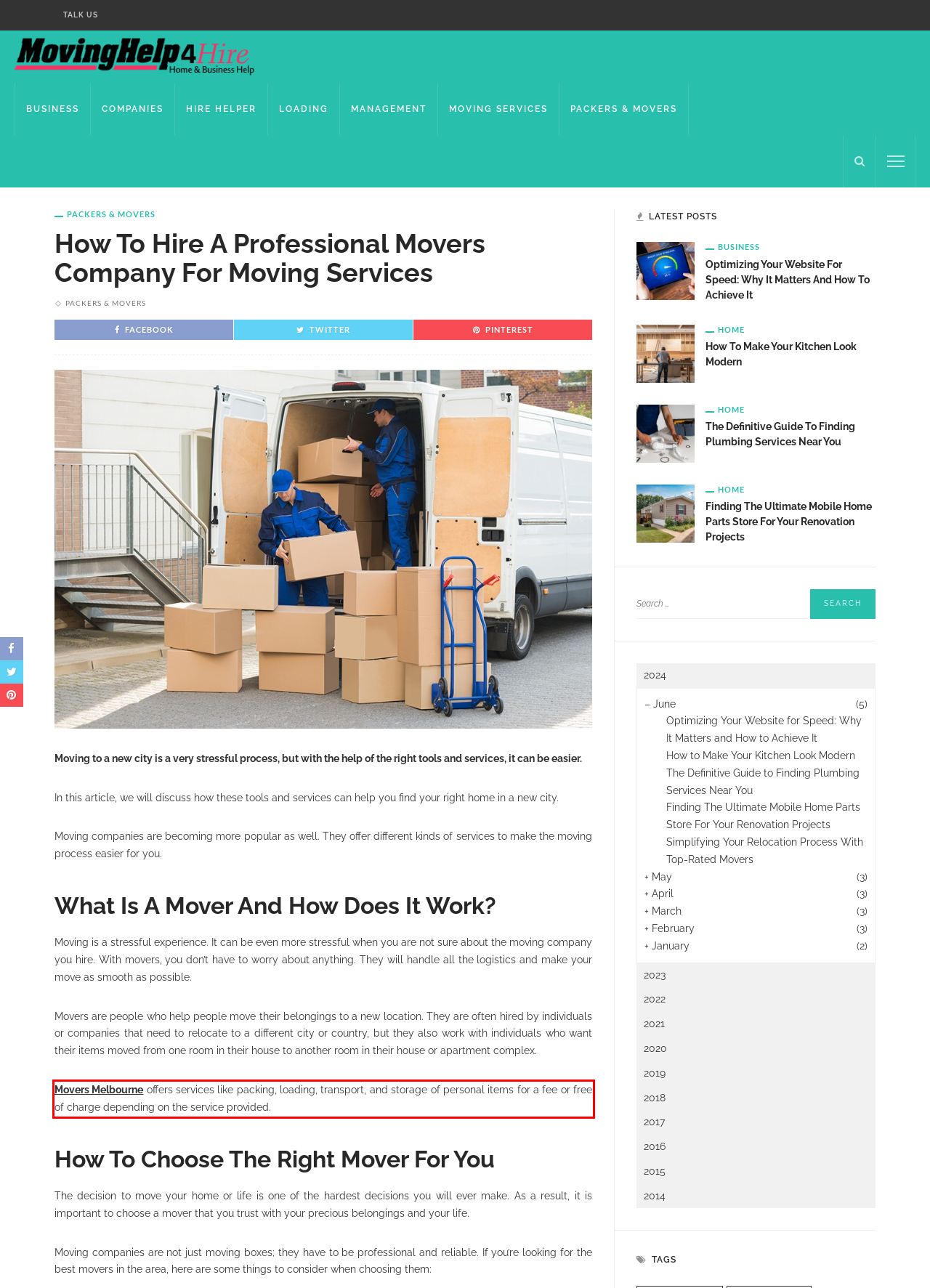Analyze the screenshot of the webpage that features a red bounding box and recognize the text content enclosed within this red bounding box.

Movers Melbourne offers services like packing, loading, transport, and storage of personal items for a fee or free of charge depending on the service provided.